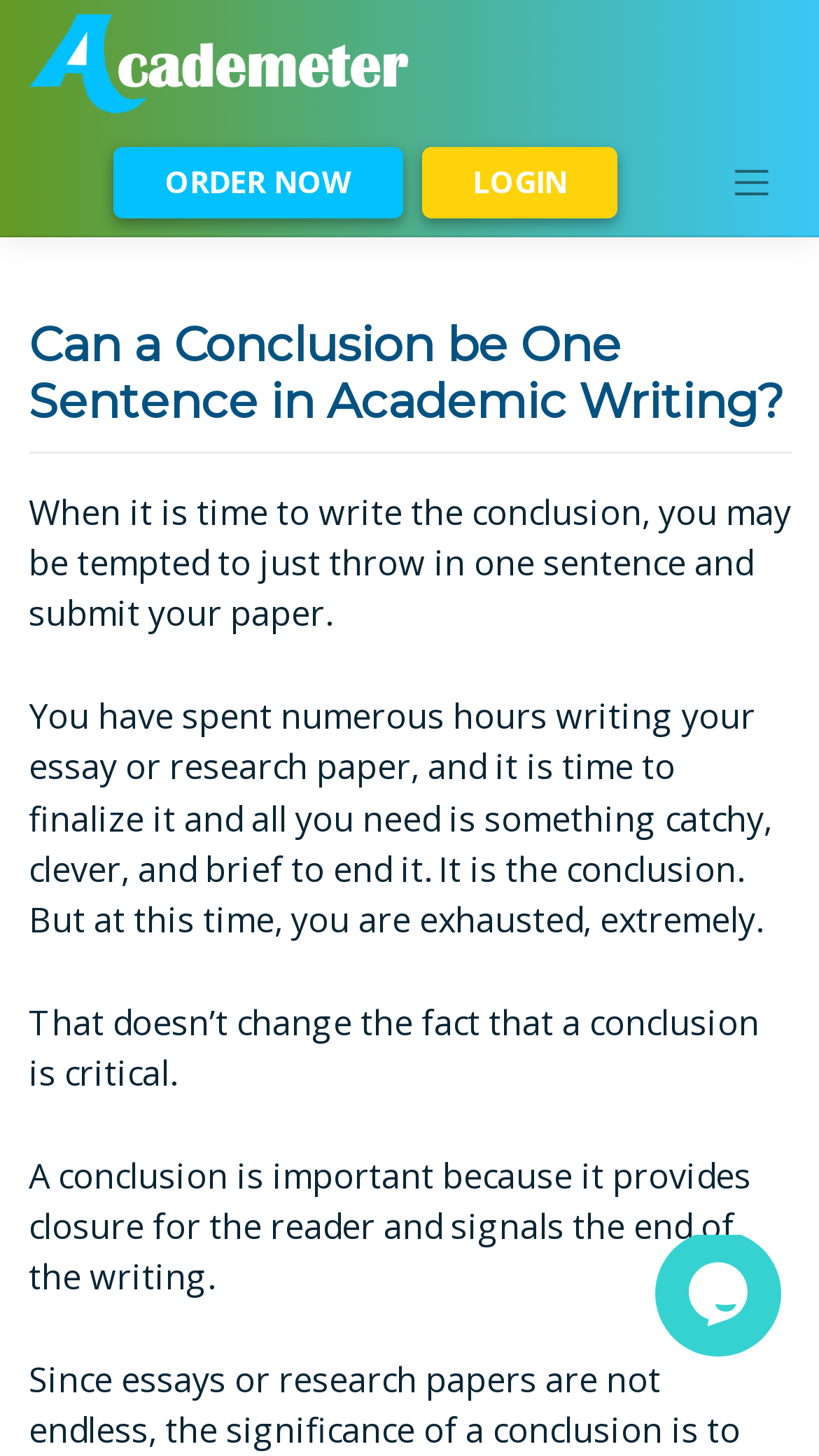Can you locate the main headline on this webpage and provide its text content?

Can a Conclusion be One Sentence in Academic Writing?